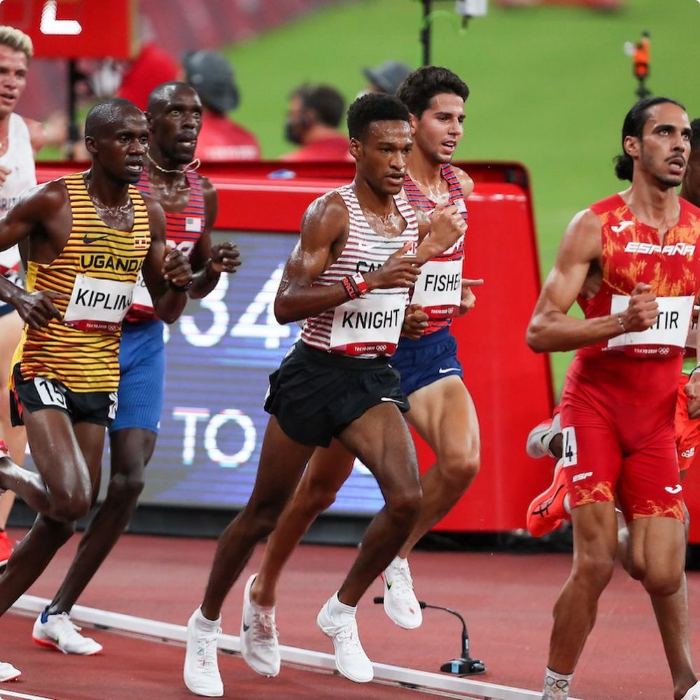What is the significance of Justyn Knight's finish in the race?
Refer to the image and provide a concise answer in one word or phrase.

A significant moment in his athletic career